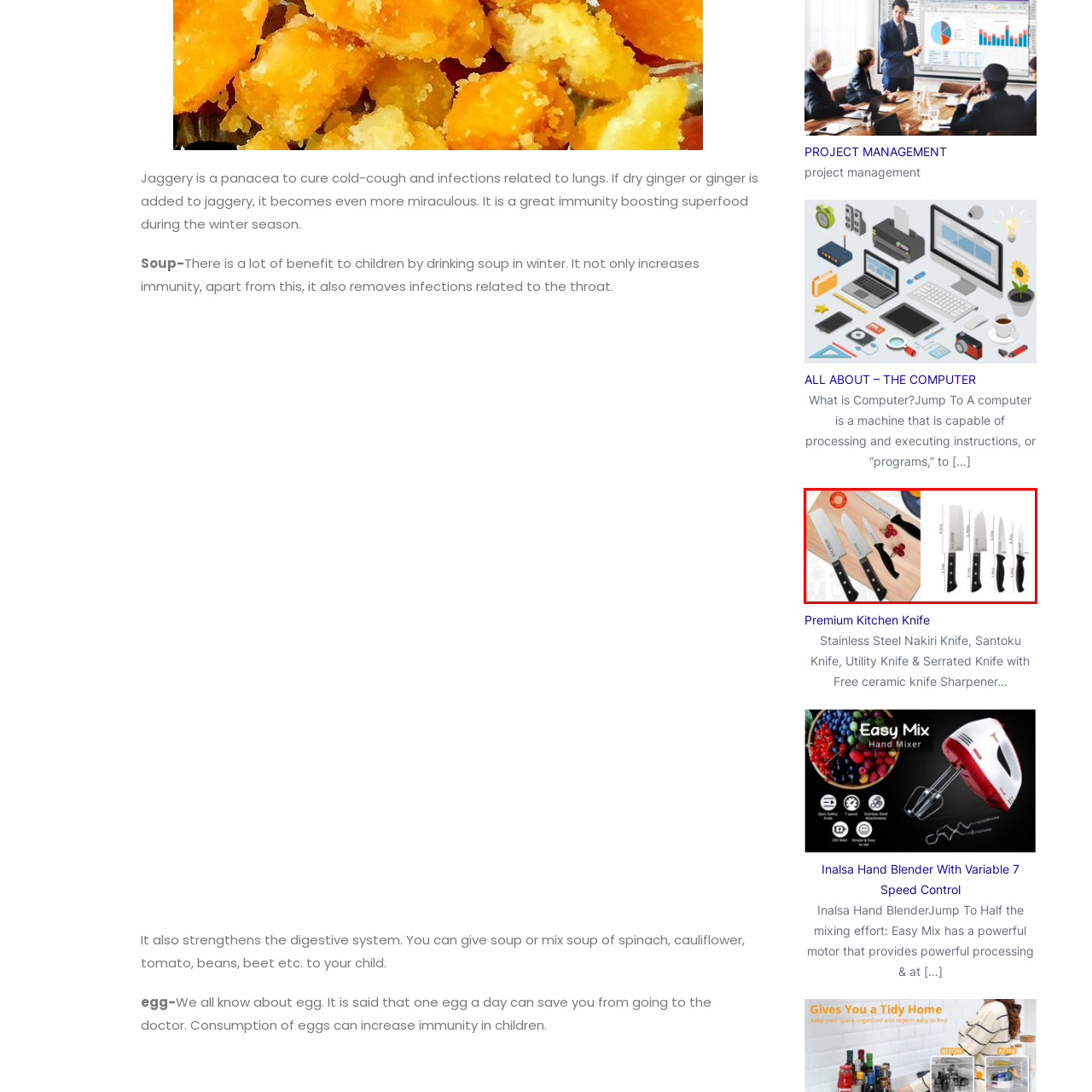Direct your attention to the section outlined in red and answer the following question with a single word or brief phrase: 
What type of tomatoes are shown in the image?

cherry tomatoes